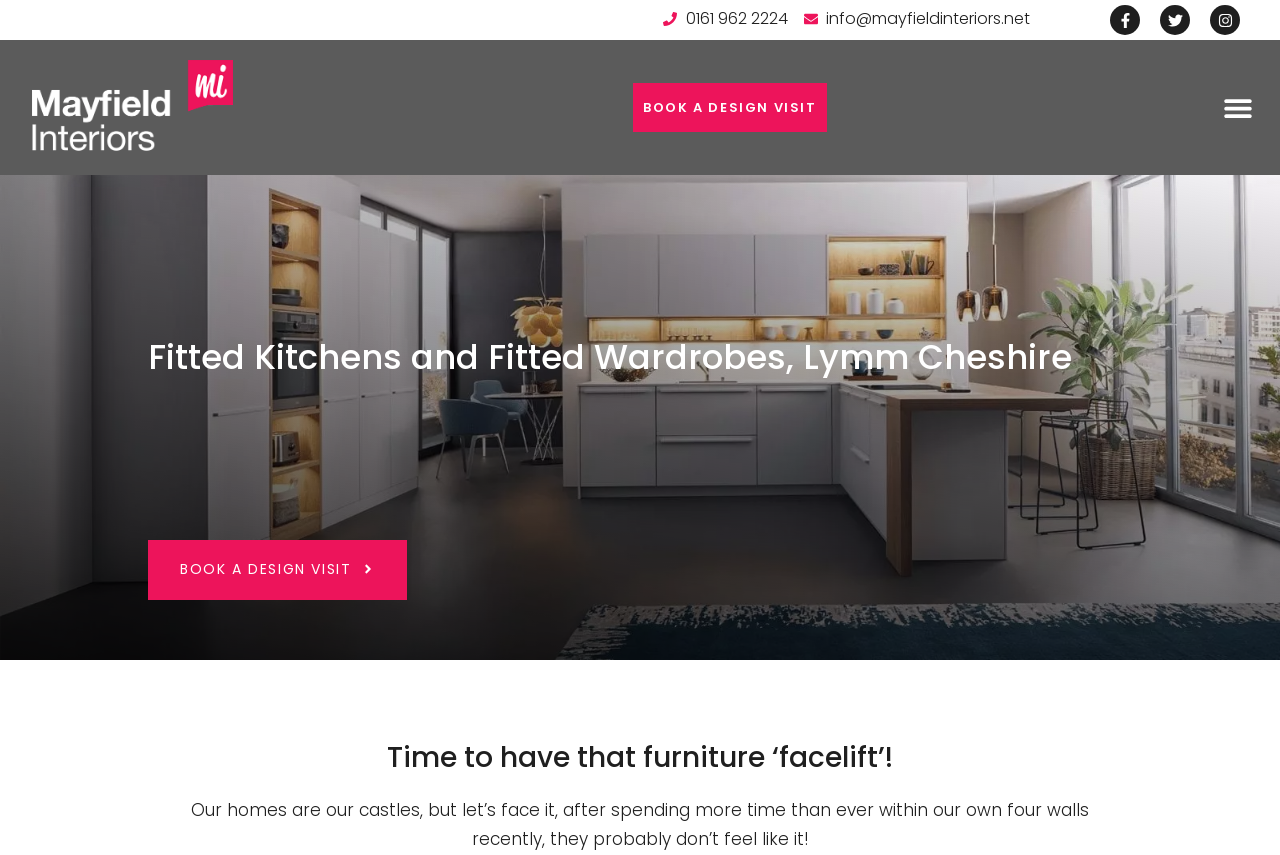Please pinpoint the bounding box coordinates for the region I should click to adhere to this instruction: "Book a design visit".

[0.495, 0.097, 0.646, 0.154]